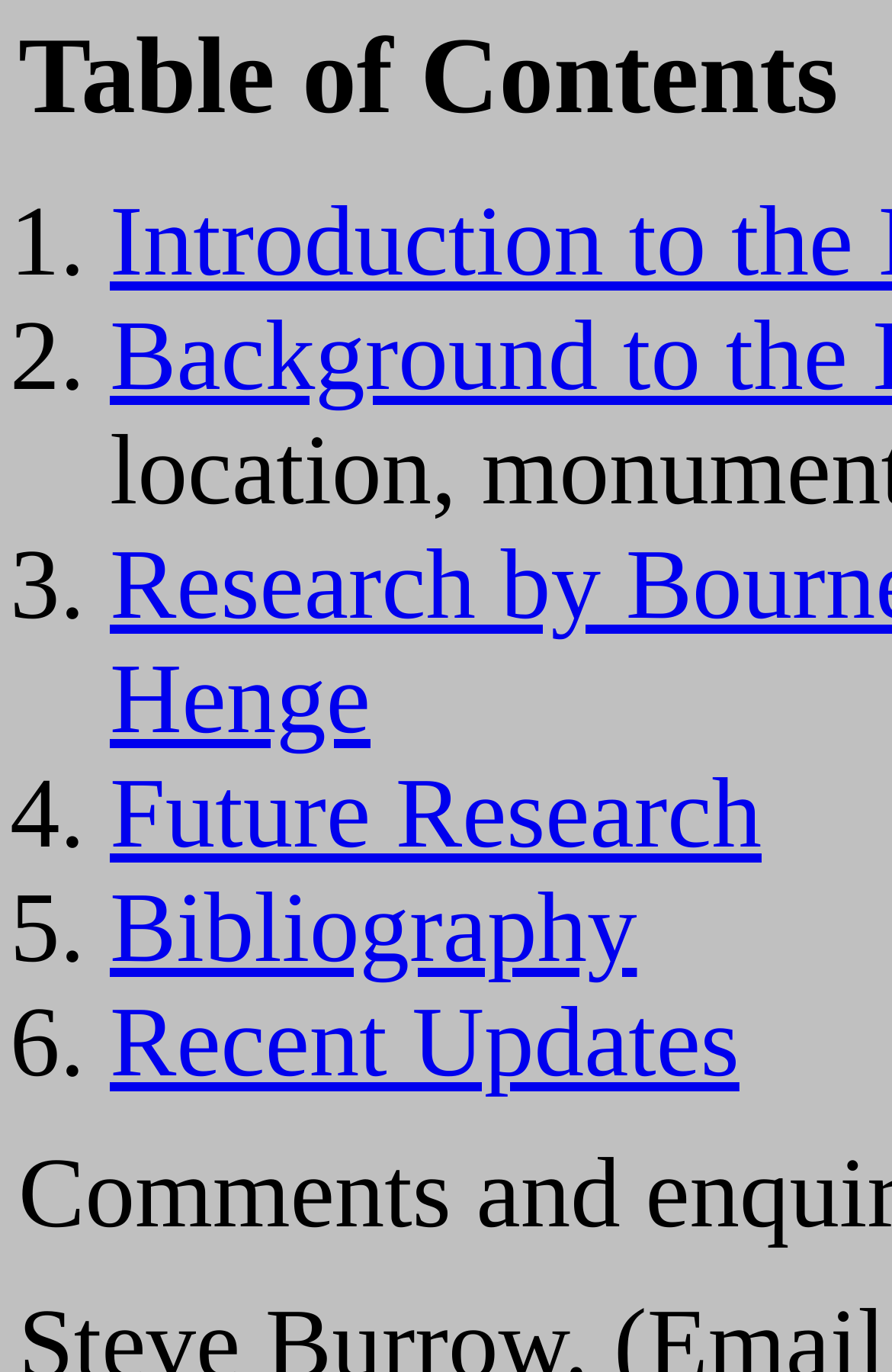Find the bounding box coordinates corresponding to the UI element with the description: "Bibliography". The coordinates should be formatted as [left, top, right, bottom], with values as floats between 0 and 1.

[0.123, 0.636, 0.714, 0.717]